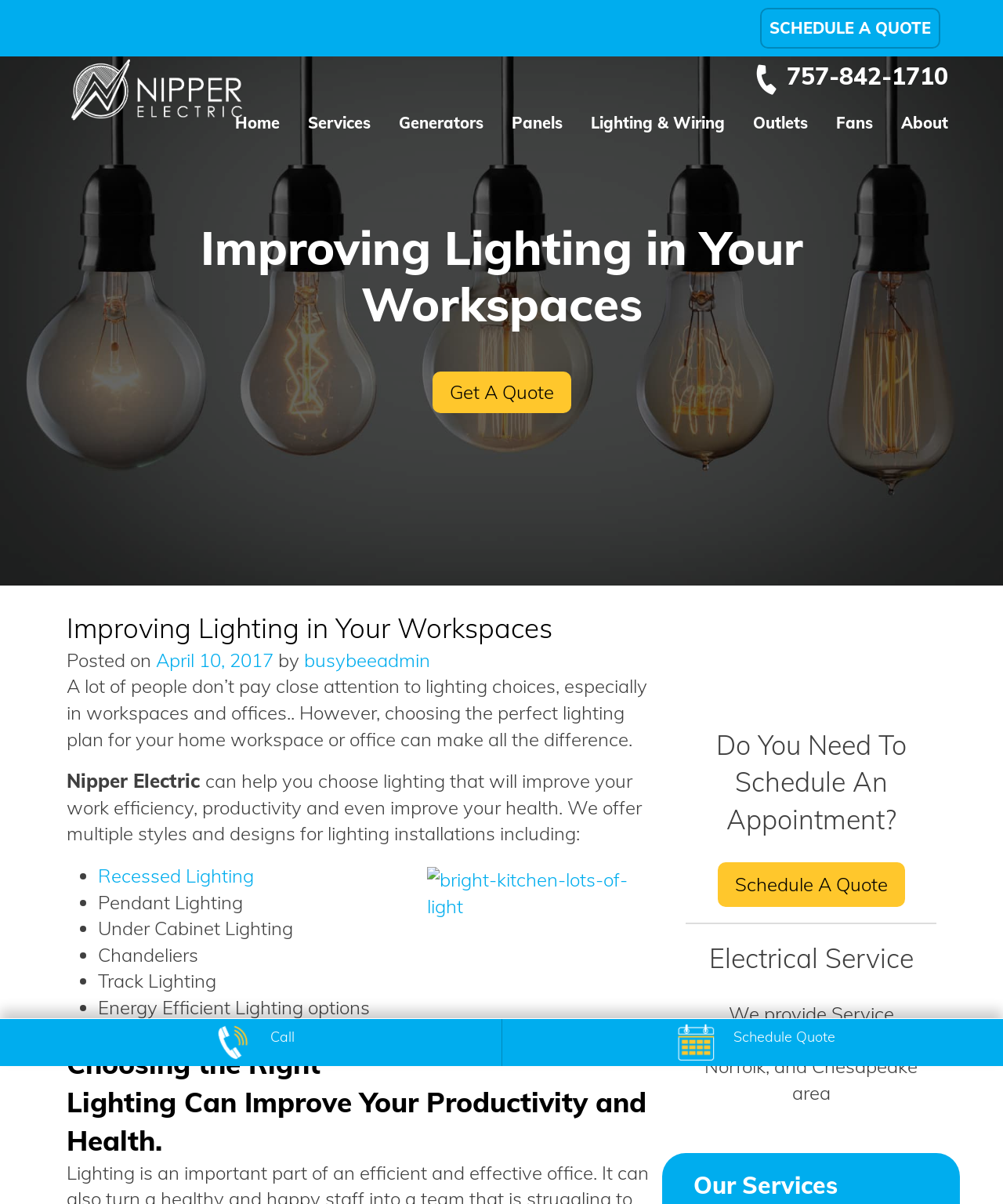Using the provided description Services, find the bounding box coordinates for the UI element. Provide the coordinates in (top-left x, top-left y, bottom-right x, bottom-right y) format, ensuring all values are between 0 and 1.

[0.295, 0.089, 0.381, 0.115]